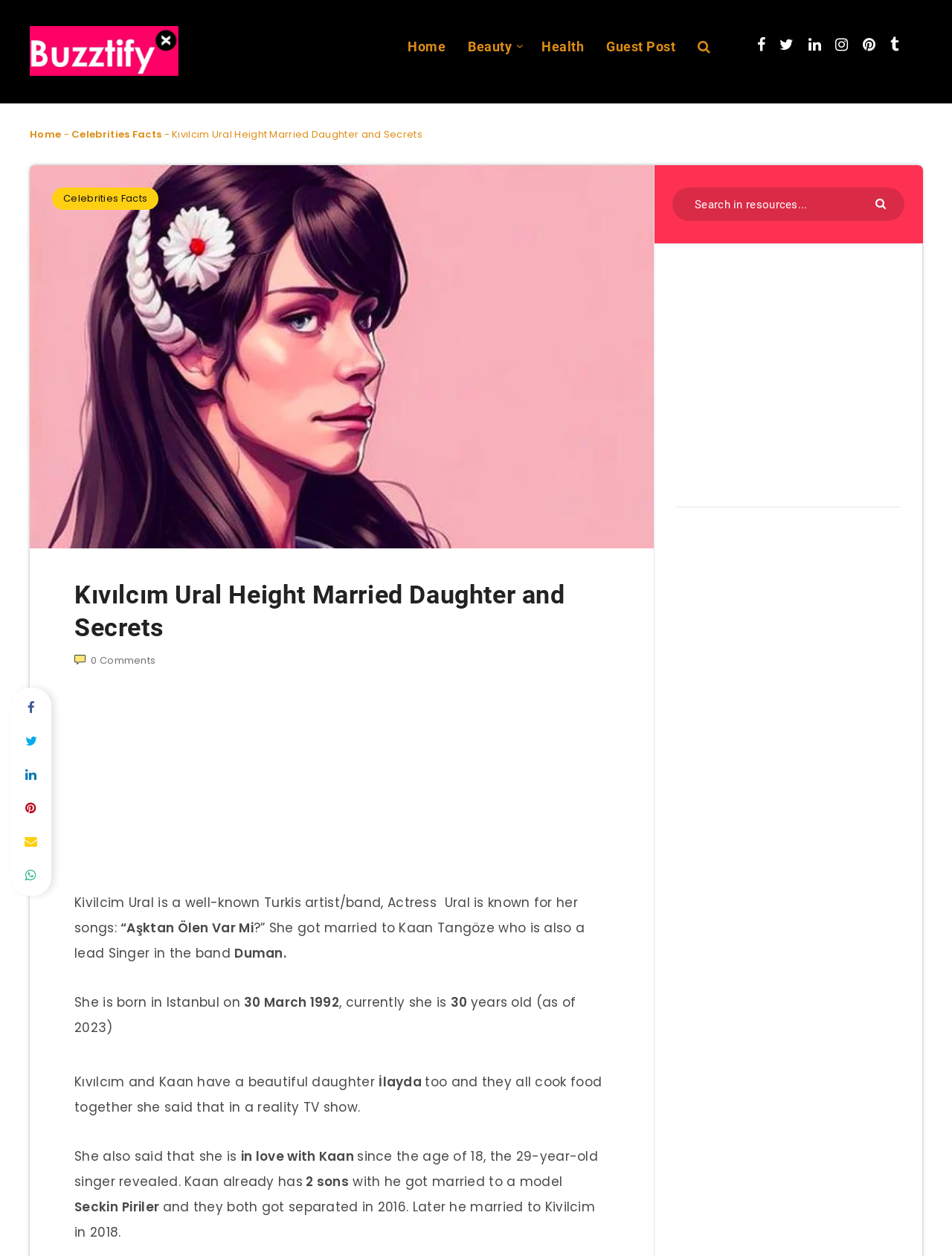Determine the bounding box coordinates for the region that must be clicked to execute the following instruction: "Click on the Back to top link".

[0.953, 0.746, 0.984, 0.77]